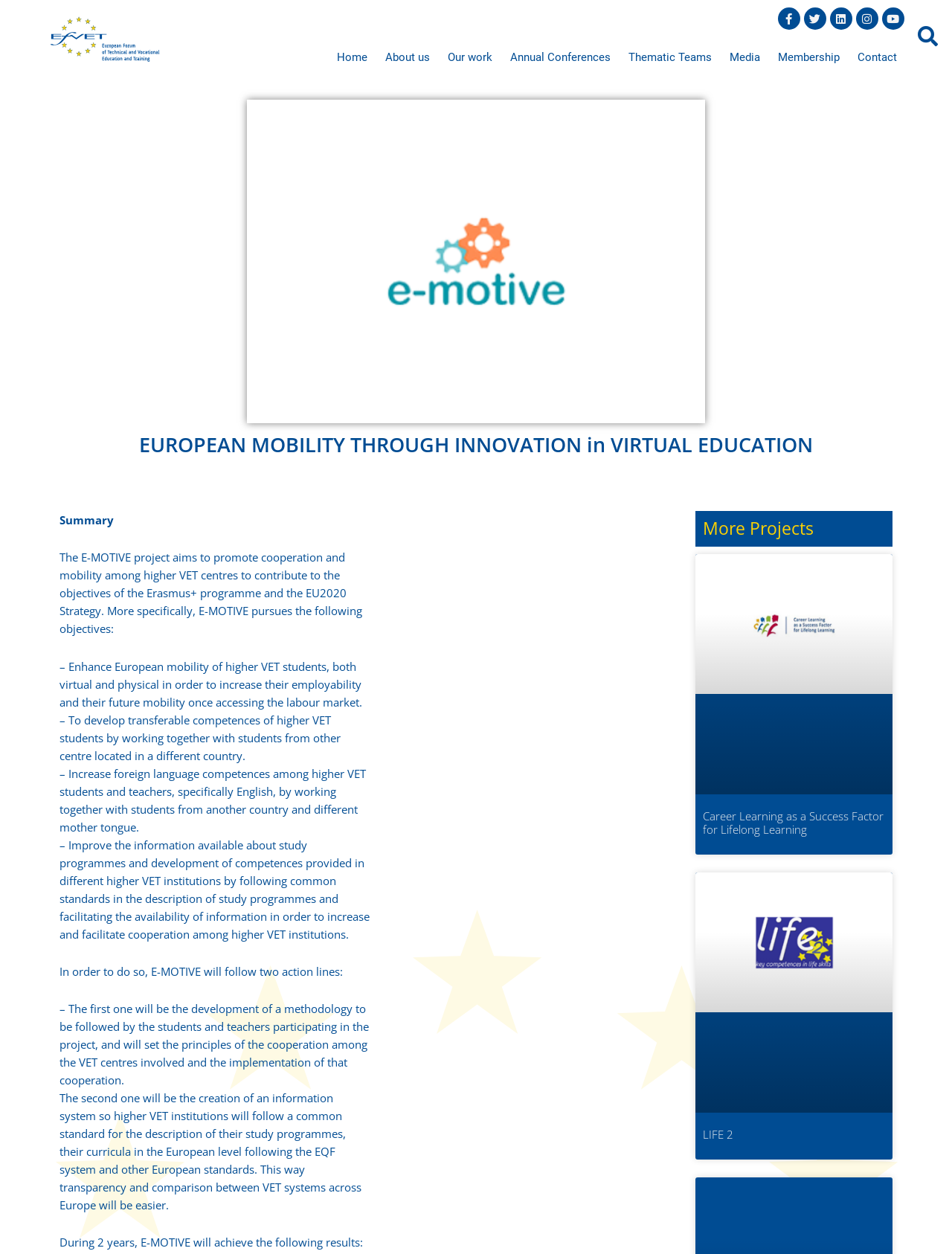How many years will the E-MOTIVE project last?
Provide a one-word or short-phrase answer based on the image.

2